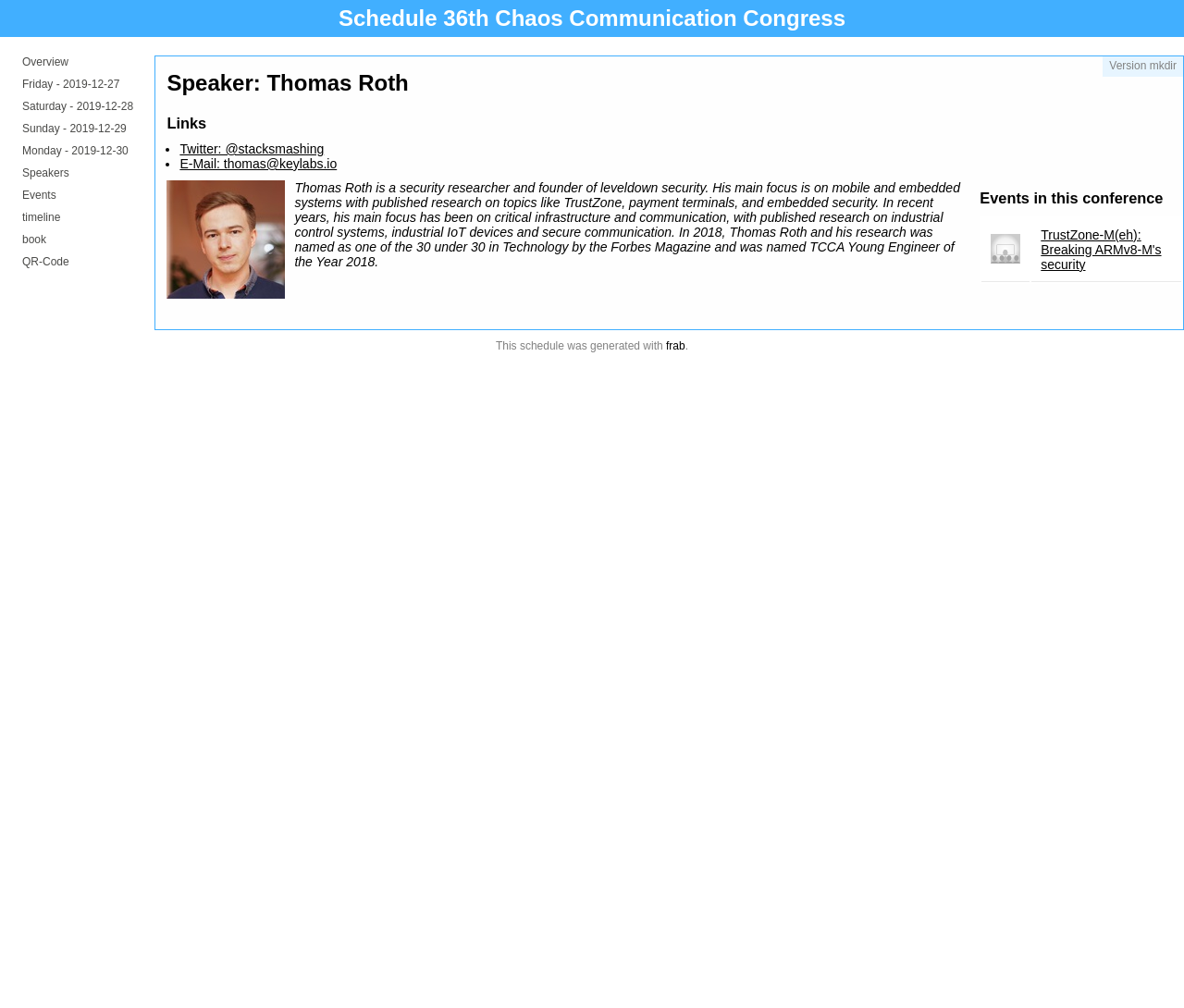Please indicate the bounding box coordinates of the element's region to be clicked to achieve the instruction: "Click on the Overview link". Provide the coordinates as four float numbers between 0 and 1, i.e., [left, top, right, bottom].

[0.019, 0.055, 0.058, 0.072]